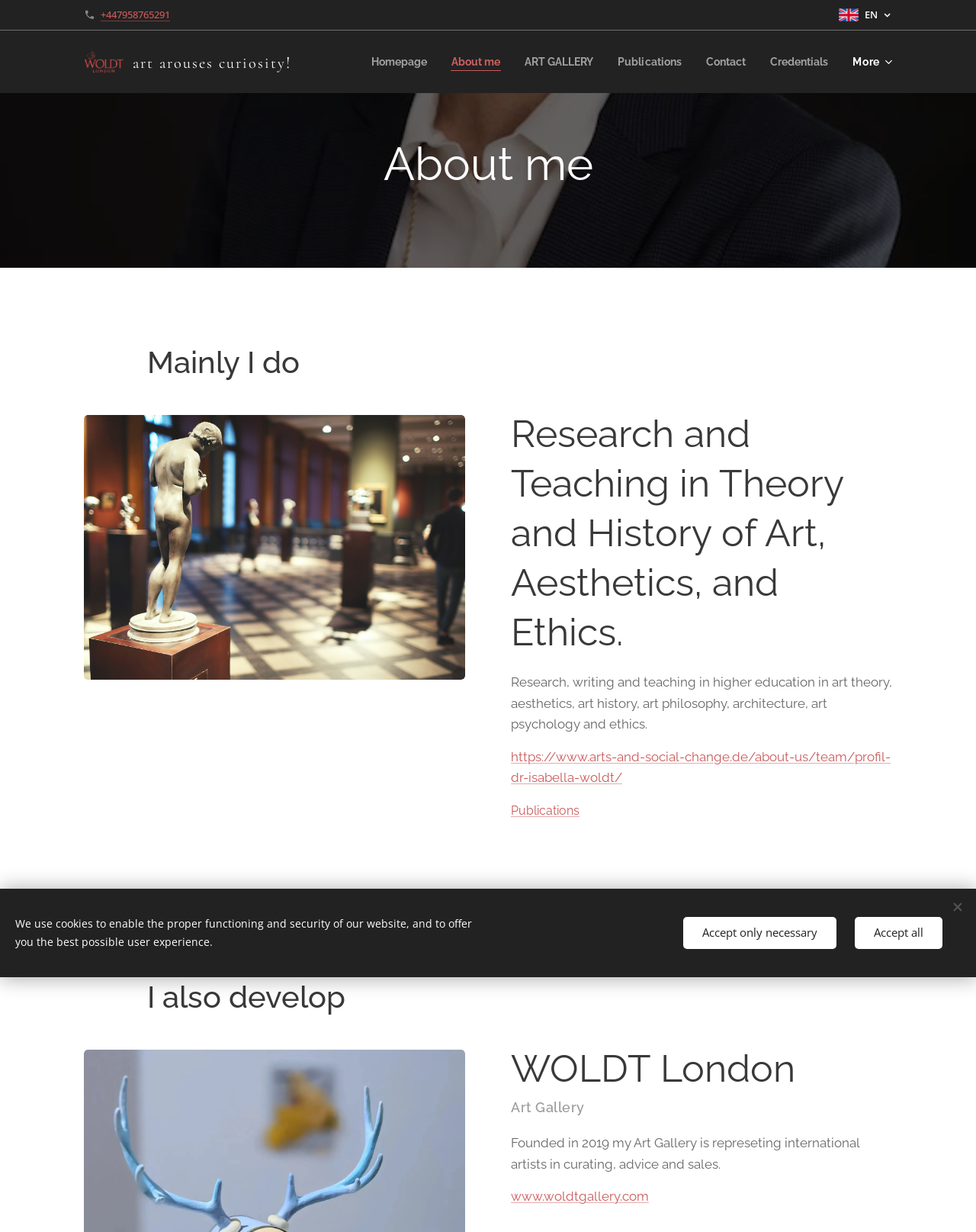Given the element description WordPress.org, specify the bounding box coordinates of the corresponding UI element in the format (top-left x, top-left y, bottom-right x, bottom-right y). All values must be between 0 and 1.

None